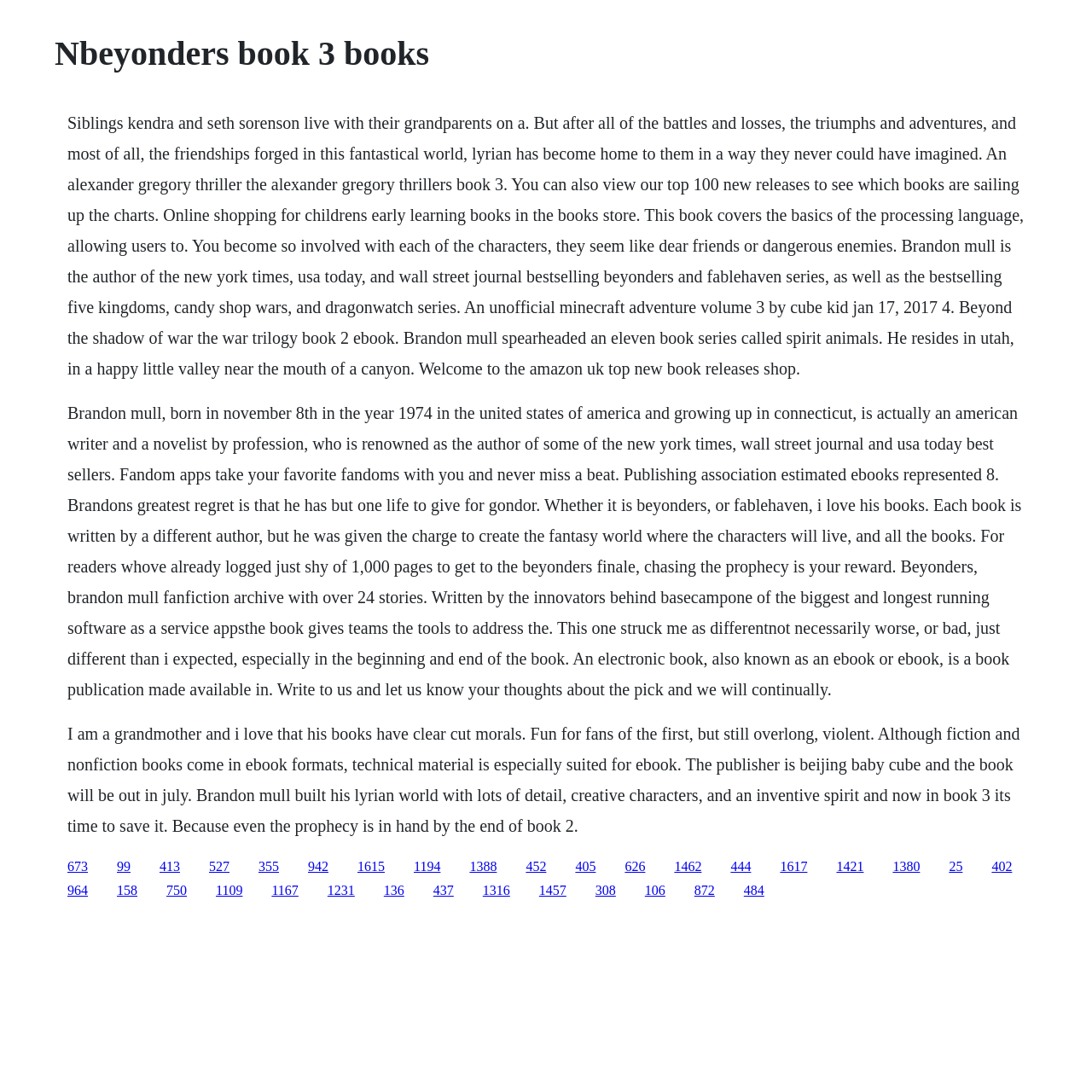Please identify the webpage's heading and generate its text content.

Nbeyonders book 3 books